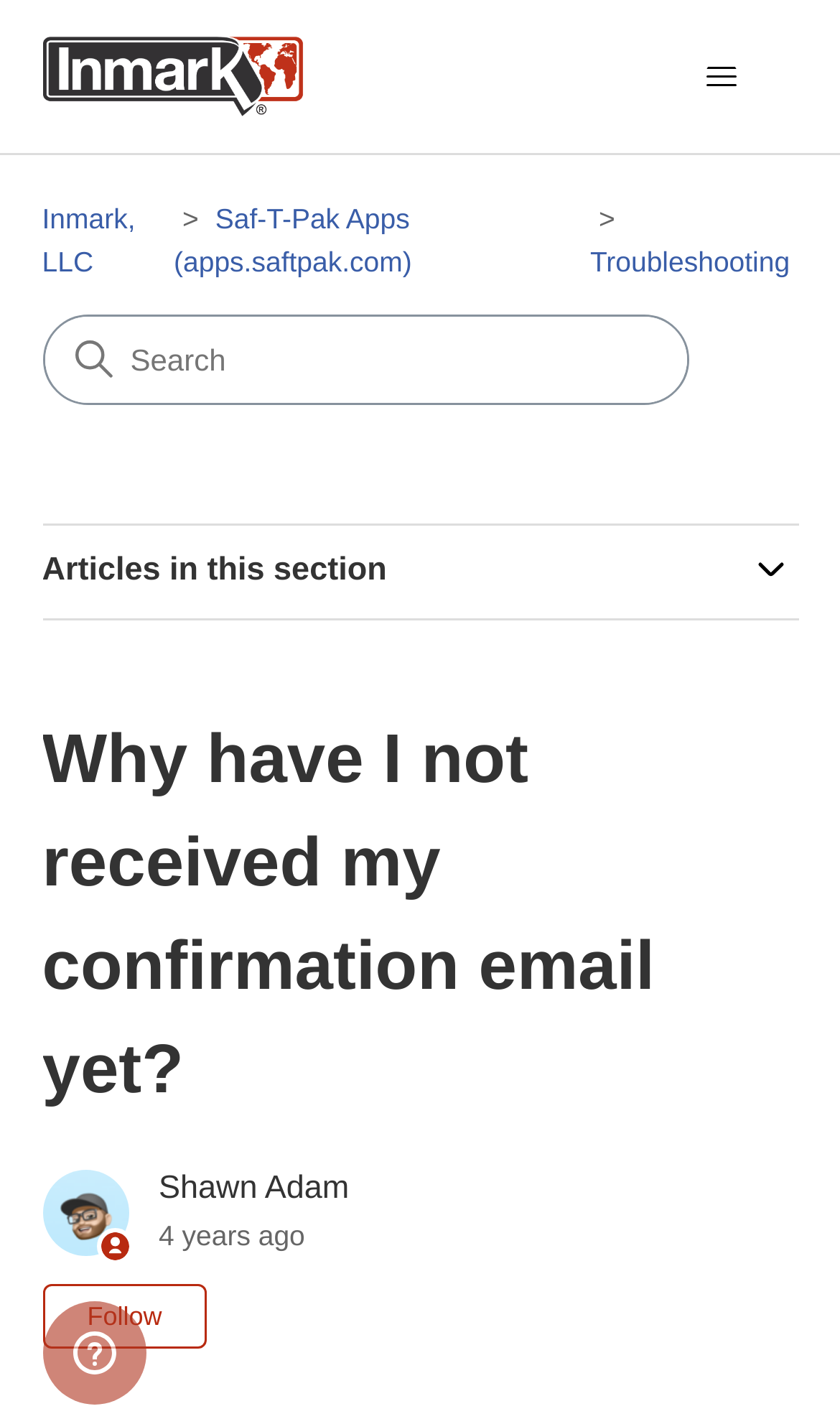Provide an in-depth description of the elements and layout of the webpage.

The webpage is a help center article from Inmark, LLC, with a title "Why have I not received my confirmation email yet?" The top-left corner of the page features a link to the Inmark, LLC Help Center home page, accompanied by an image. 

To the right of this link is a toggle navigation menu button, which is not expanded by default. This button is accompanied by an image. Below these elements is a navigation section that displays the current location, with a list of three items: "Inmark, LLC", "Saf-T-Pak Apps (apps.saftpak.com)", and "Troubleshooting". 

On the top-right side of the page, there is a search bar with a searchbox labeled "Search". Below the navigation section is a complementary section titled "Articles in this section", which has a button that is not expanded by default. 

The main content of the page starts with a header section that contains the article title "Why have I not received my confirmation email yet?" in a large font. Below the title, there is an image of a user, Shawn Adam, who is a team member, and a timestamp indicating that the article was posted on August 18, 2020. 

There is a button to follow the article, which is not pressed by default, and a text indicating that the article is not yet followed by anyone. At the very bottom of the page, there is an iframe that opens a widget with more information.